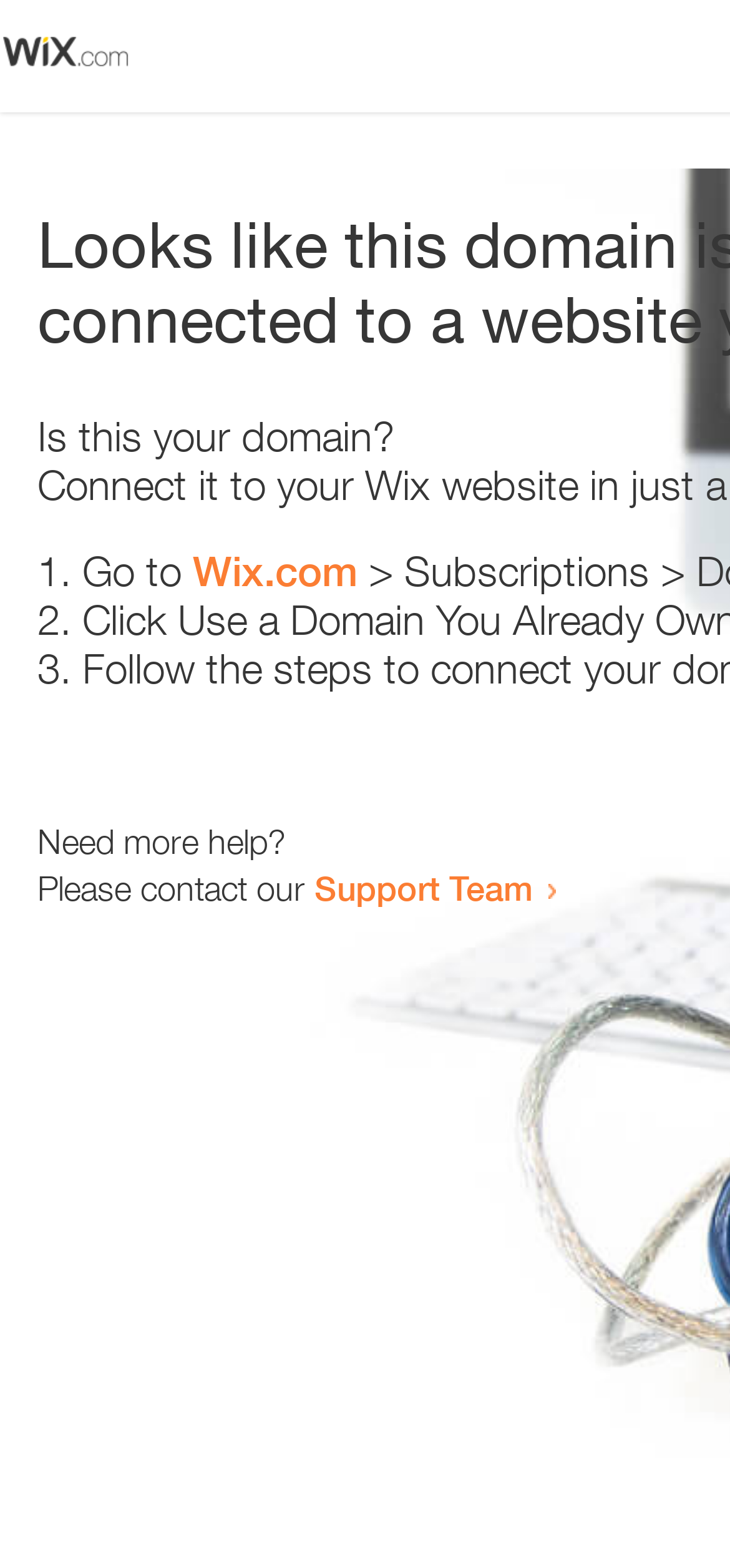Based on the description "Wix.com", find the bounding box of the specified UI element.

[0.264, 0.349, 0.49, 0.38]